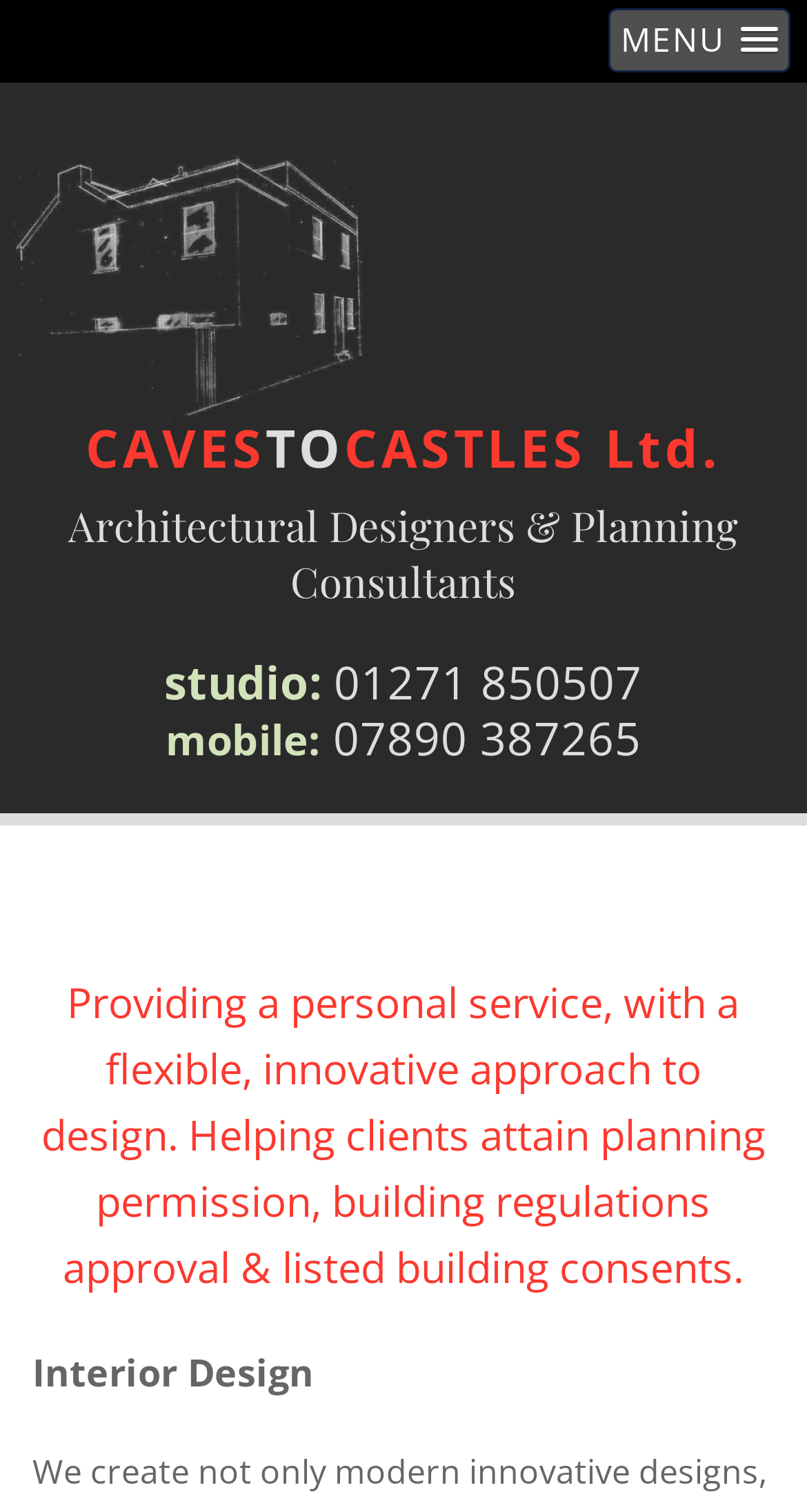Explain the webpage's design and content in an elaborate manner.

The webpage is about CavestoCastles Ltd., an architectural design and planning consultancy firm based in North Devon. At the top right corner, there is a "MENU" link that opens a popup menu. Below the menu, there is a table layout that spans most of the page. 

On the left side of the table, there is an image of North Devon, Barnstaple architects, accompanied by a heading that displays the company name, CavestoCastles Ltd. To the right of the image, there are two lines of text: "Architectural Designers & Planning Consultants" and the company's contact information, including a studio phone number and a mobile number.

Below the company information, there is a heading that summarizes the company's approach to design, emphasizing their personal service, flexibility, and innovative approach to helping clients attain necessary permits and approvals.

At the very bottom of the page, there is a heading that highlights the company's interior design services.